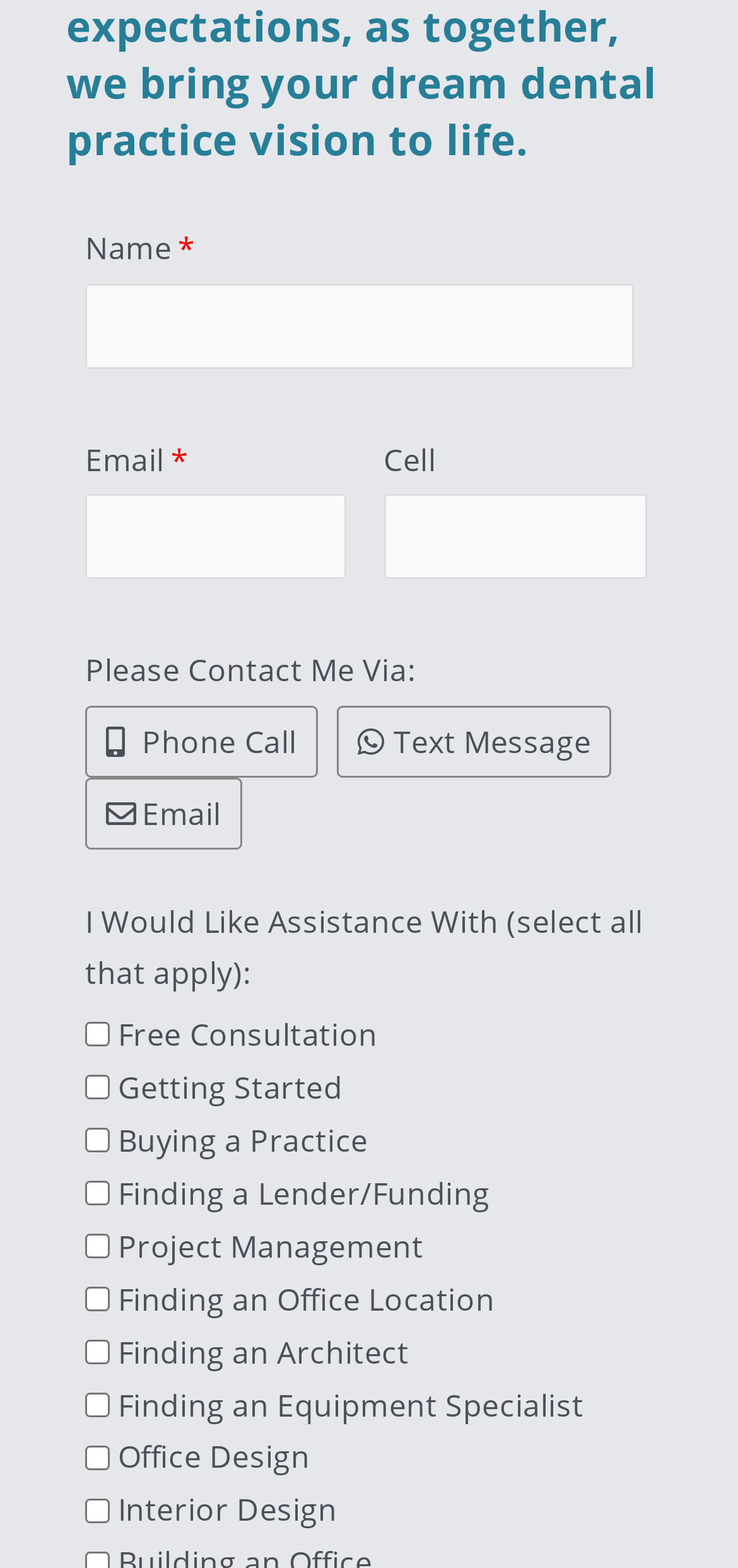Specify the bounding box coordinates for the region that must be clicked to perform the given instruction: "Select Phone Call as contact method".

[0.192, 0.459, 0.403, 0.486]